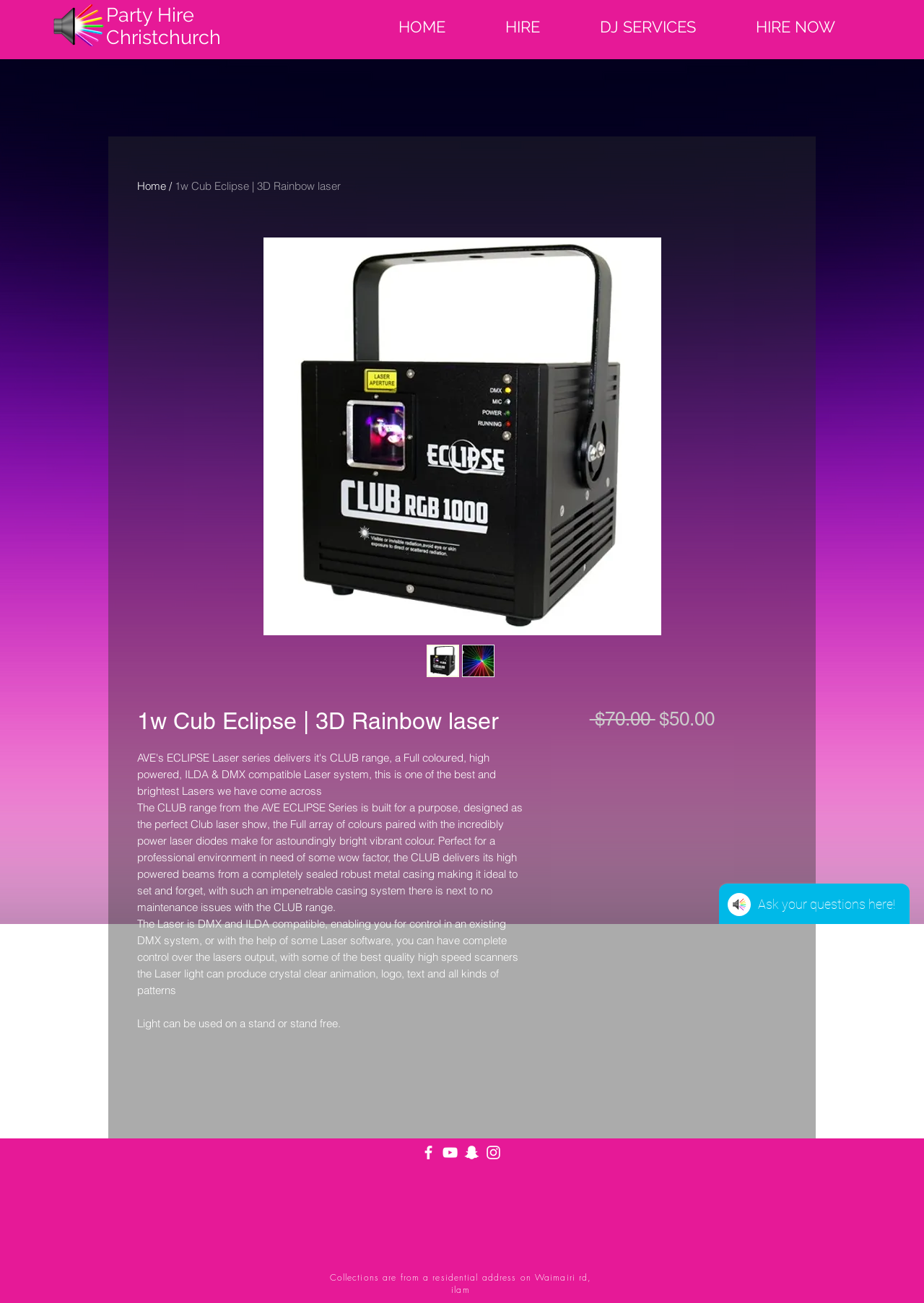Please identify the primary heading of the webpage and give its text content.

1w Cub Eclipse | 3D Rainbow laser